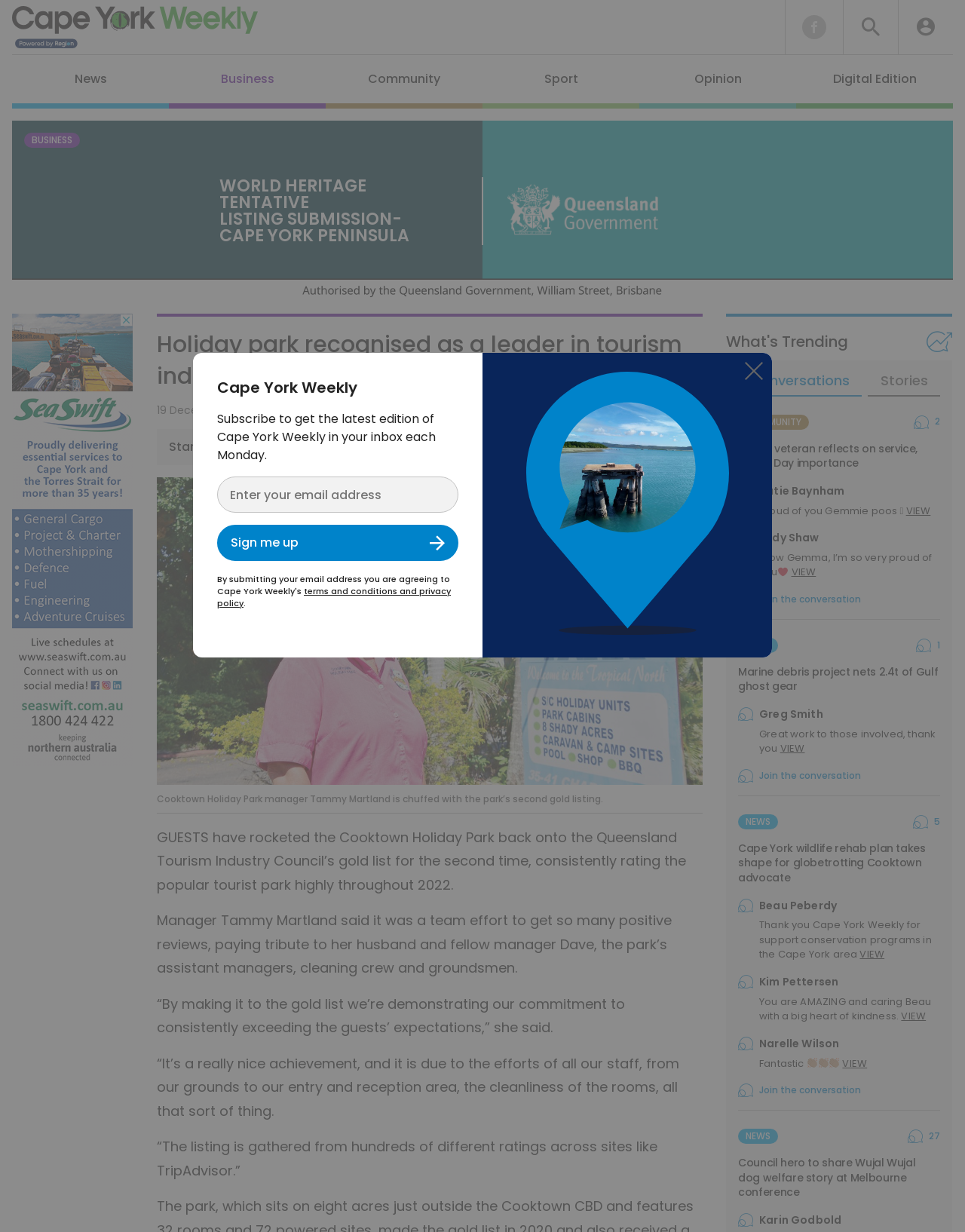What is the date of the article?
Using the visual information, respond with a single word or phrase.

19 December 2022